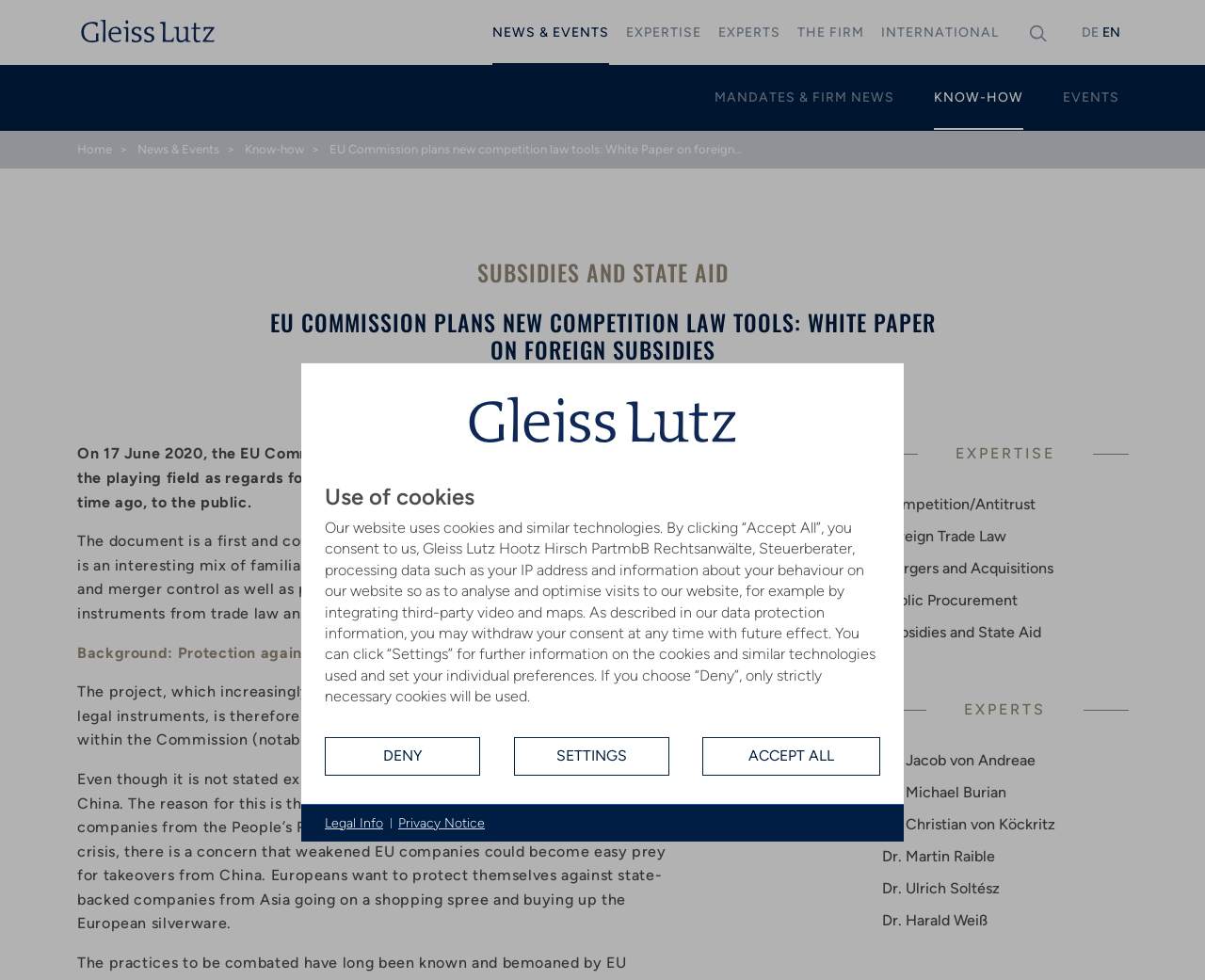Please find the bounding box coordinates of the element that you should click to achieve the following instruction: "Read about EU Commission plans". The coordinates should be presented as four float numbers between 0 and 1: [left, top, right, bottom].

[0.259, 0.145, 0.609, 0.178]